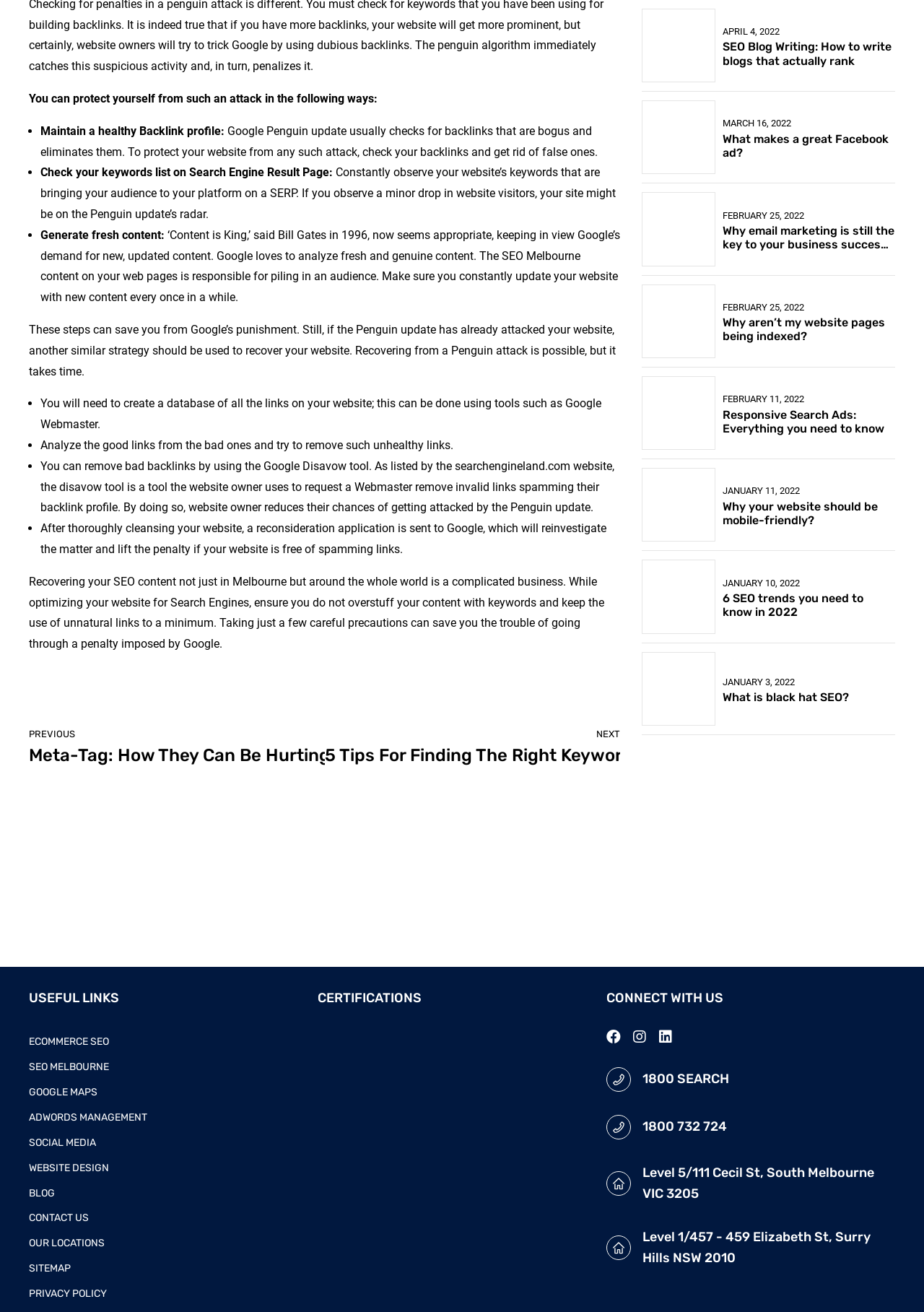Determine the bounding box coordinates for the clickable element to execute this instruction: "Read the article about 'SEO Blog Writing'". Provide the coordinates as four float numbers between 0 and 1, i.e., [left, top, right, bottom].

[0.782, 0.03, 0.969, 0.052]